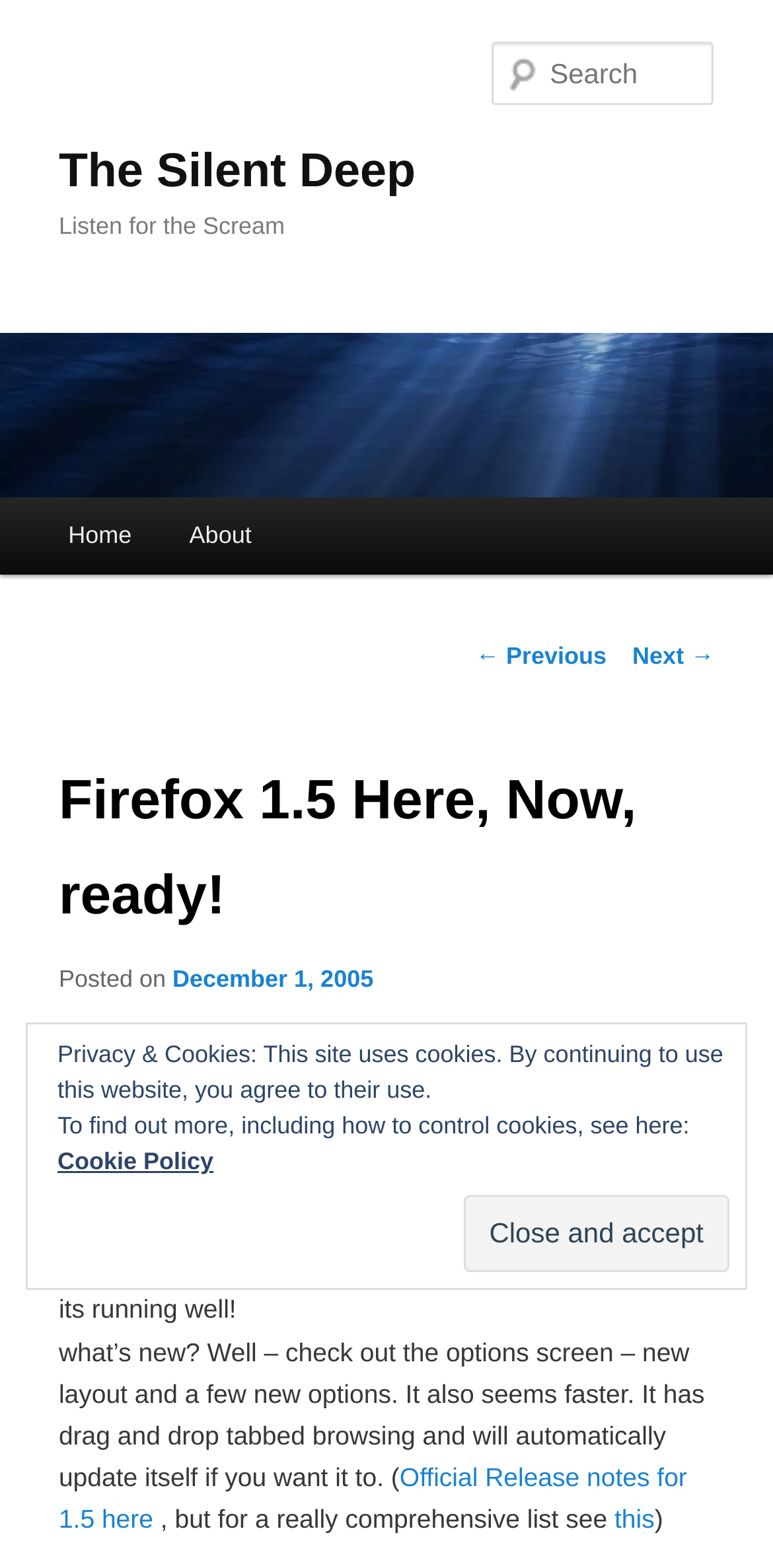Based on the image, please elaborate on the answer to the following question:
What is the new feature of Firefox 1.5?

I determined the new feature of Firefox 1.5 by reading the text content of the webpage. The text mentions that Firefox 1.5 has drag and drop tabbed browsing, which is a new feature.